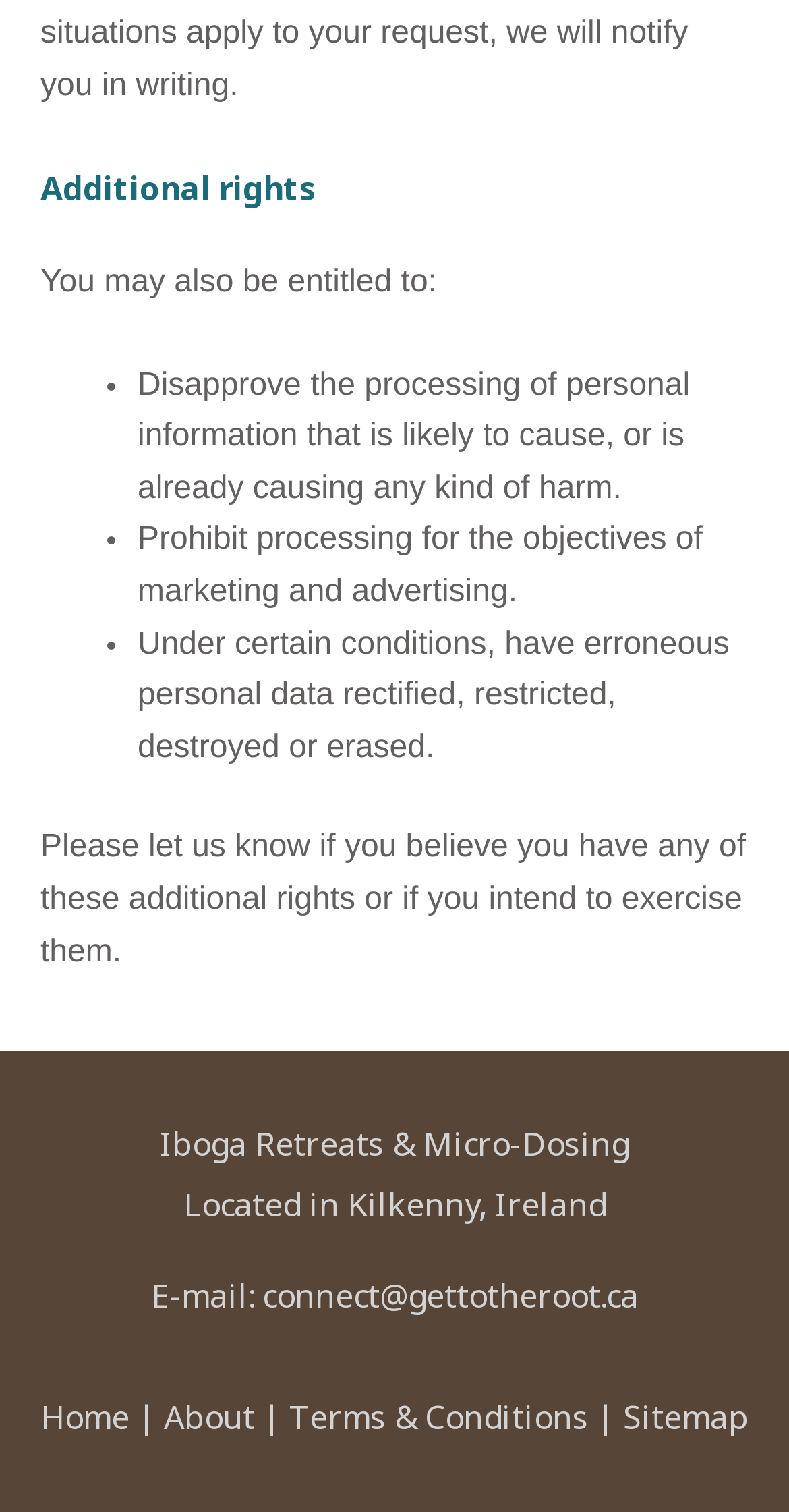How many links are available in the footer?
Please respond to the question thoroughly and include all relevant details.

In the footer section of the webpage, there are five links: 'Iboga Retreats & Micro-Dosing', 'Home', 'About', 'Terms & Conditions', and 'Sitemap'.